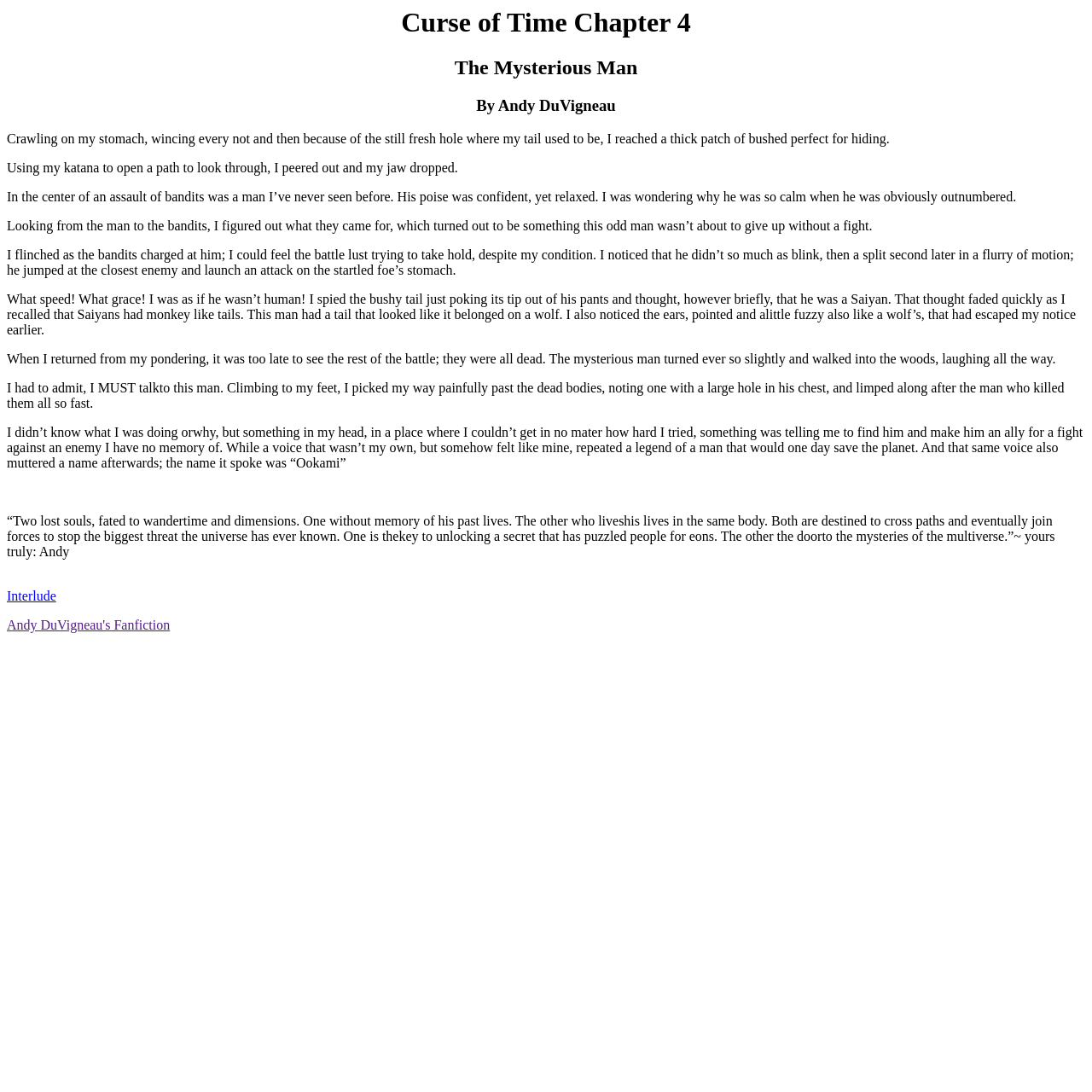What is the mysterious man's tail like?
Use the information from the screenshot to give a comprehensive response to the question.

The description of the mysterious man's tail can be found in the StaticText element with bounding box coordinates [0.006, 0.267, 0.985, 0.309]. The OCR text of this element mentions that the tail 'looked like it belonged on a wolf'.